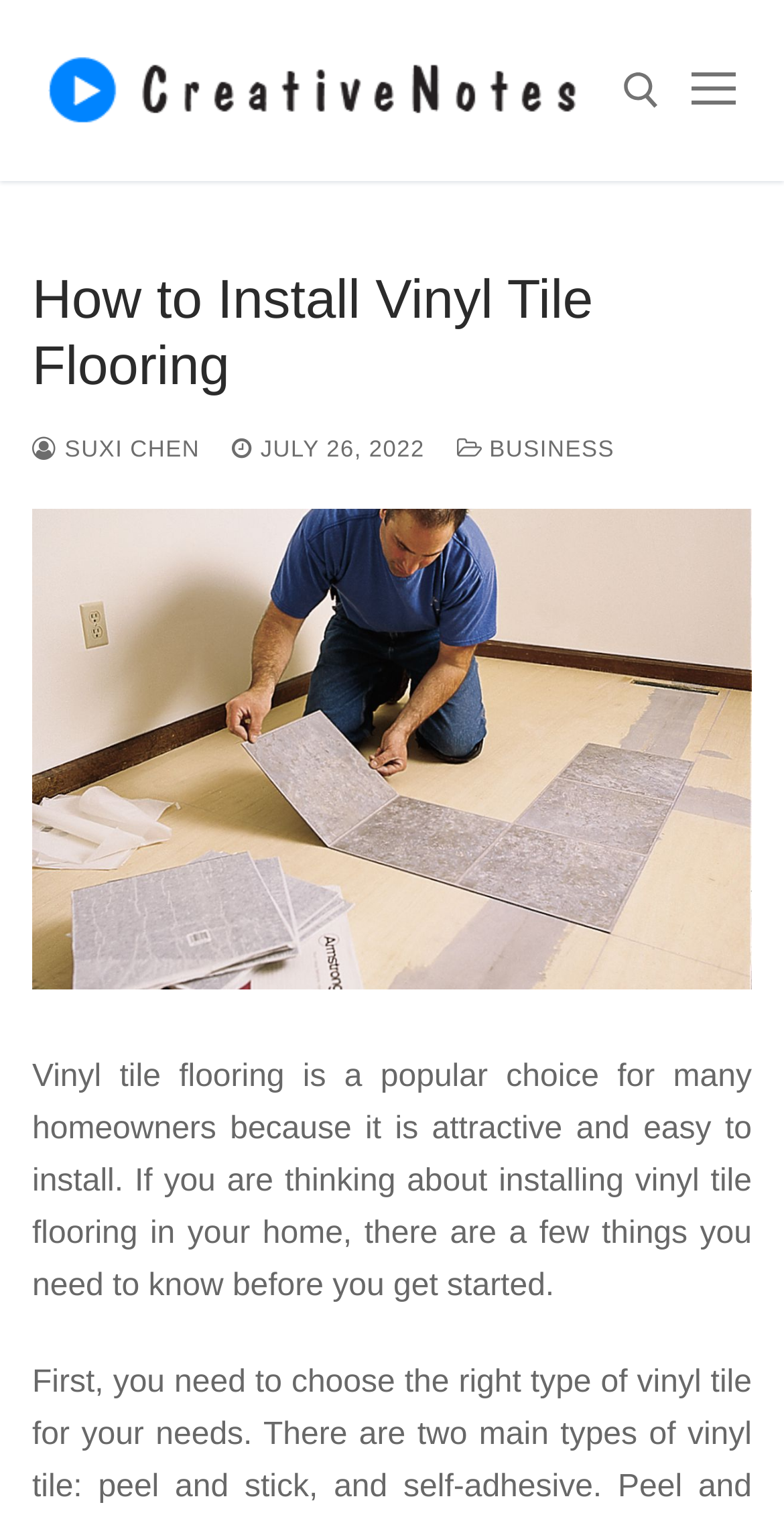Carefully examine the image and provide an in-depth answer to the question: Who is the author of the article?

The author of the article can be found by looking at the link ' SUXI CHEN', which is located below the heading and is likely to be the author's name.